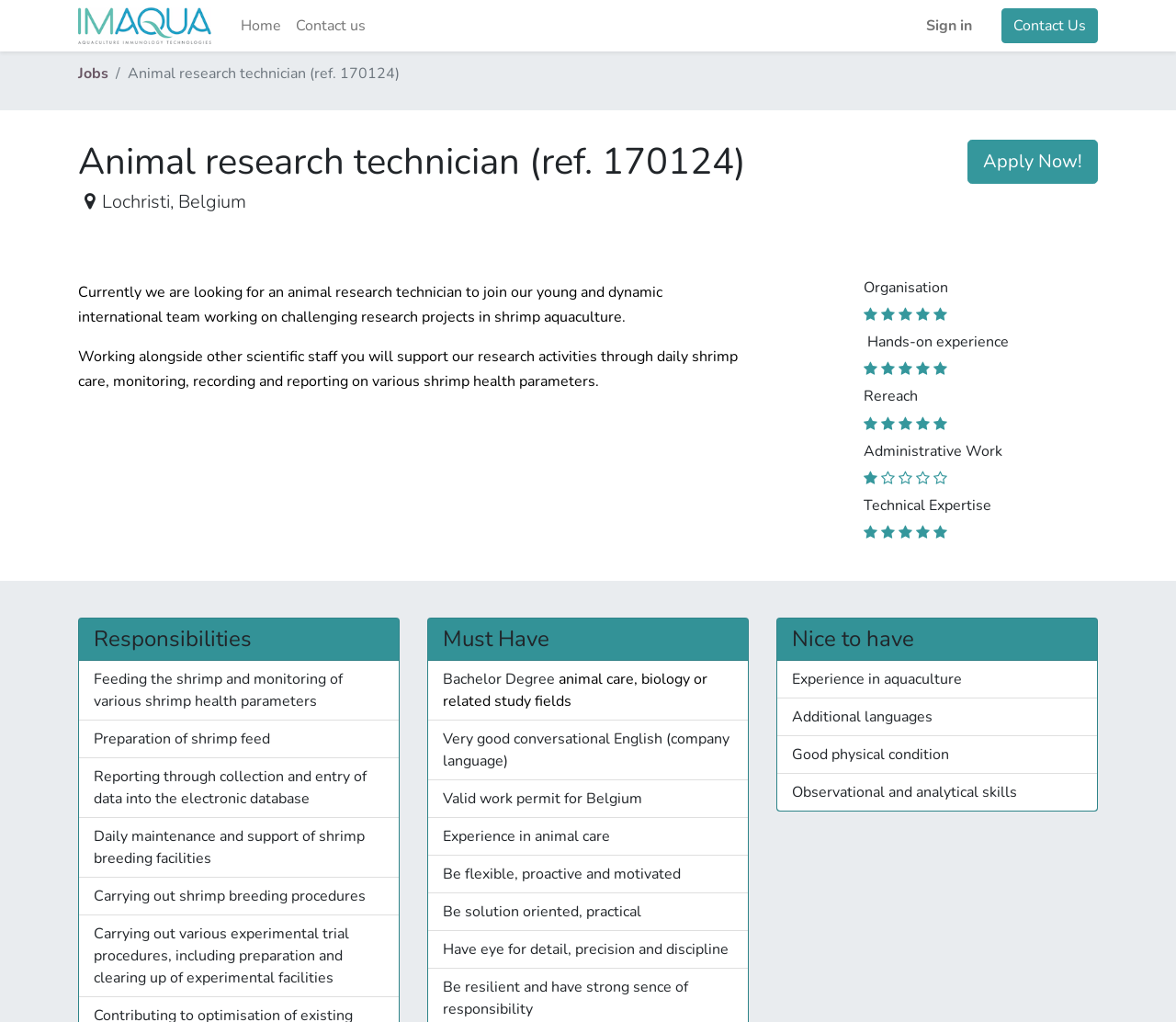What is the main responsibility of the job?
Respond to the question with a single word or phrase according to the image.

Feeding the shrimp and monitoring of various shrimp health parameters